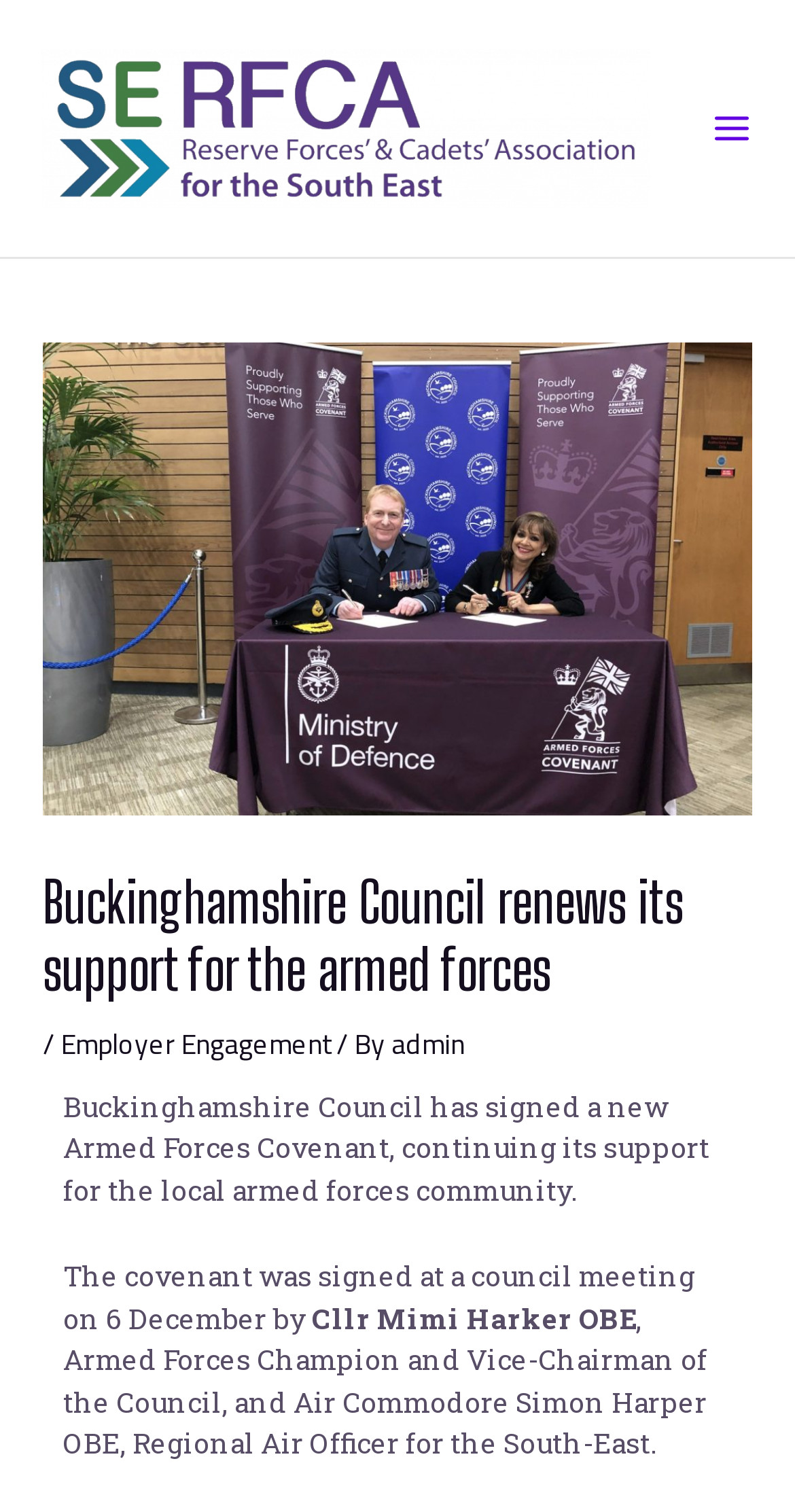Extract the main headline from the webpage and generate its text.

Buckinghamshire Council renews its support for the armed forces